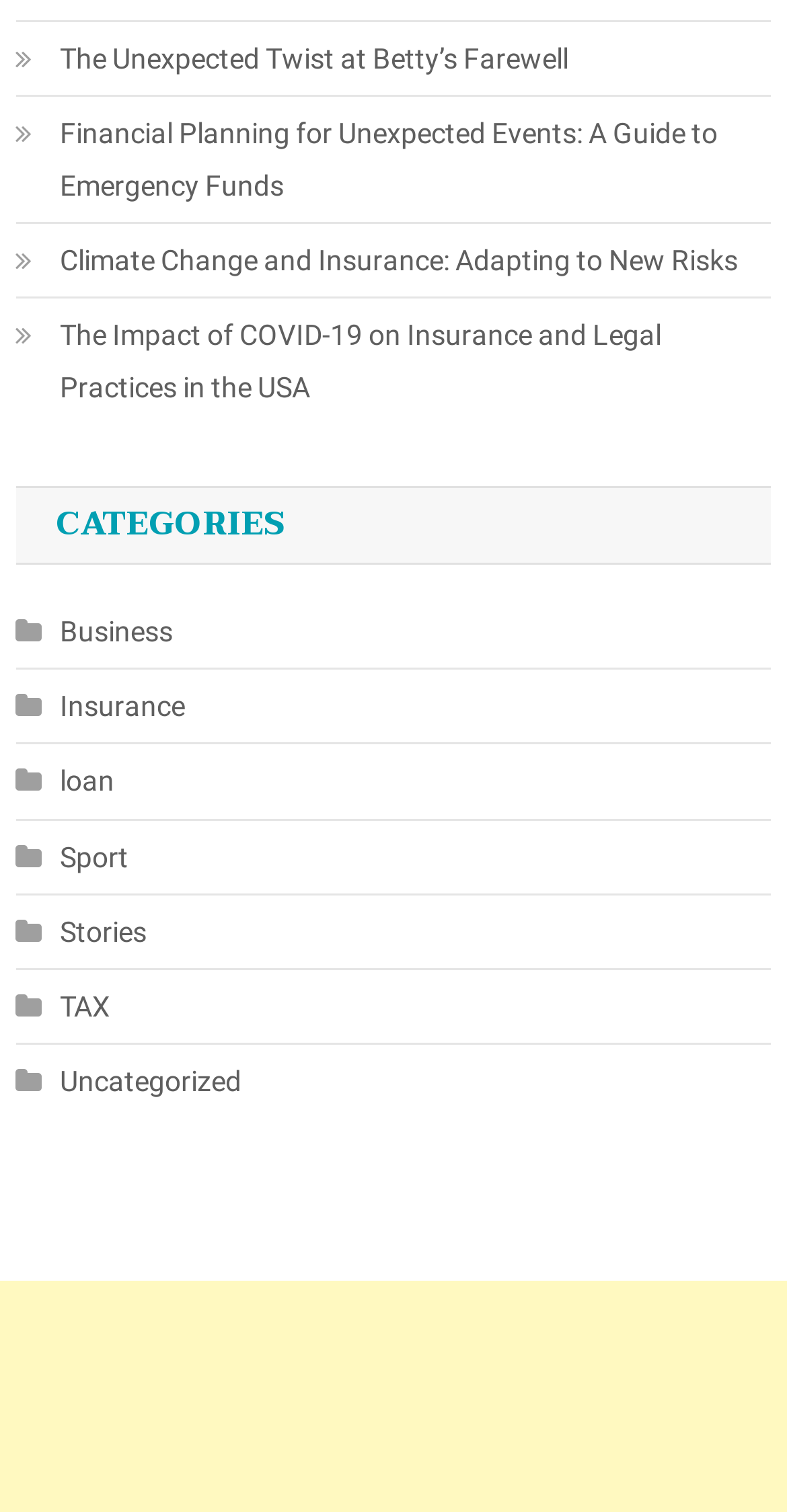Extract the bounding box coordinates for the UI element described by the text: "Uncategorized". The coordinates should be in the form of [left, top, right, bottom] with values between 0 and 1.

[0.02, 0.698, 0.307, 0.733]